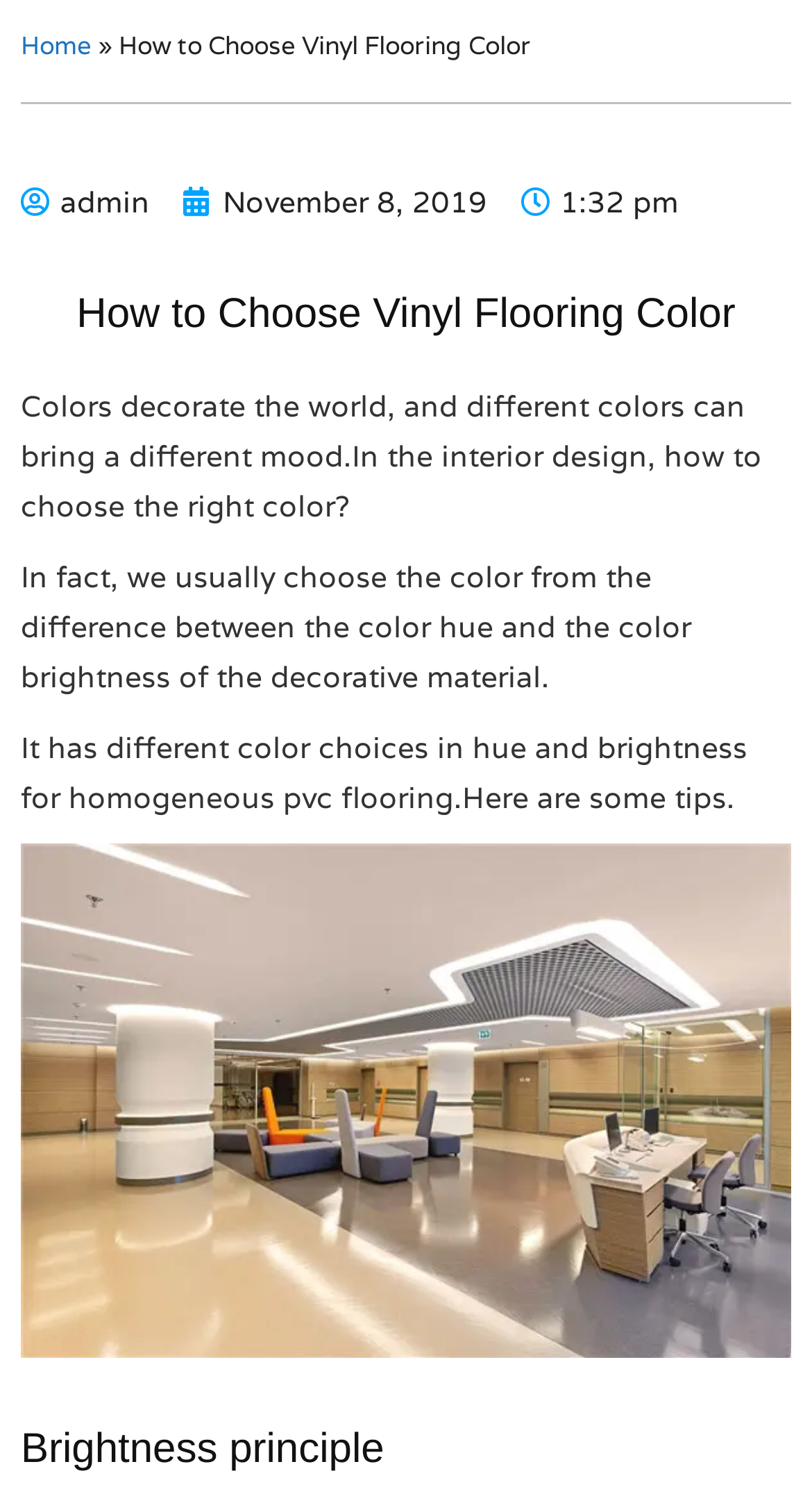Please provide a brief answer to the question using only one word or phrase: 
What is the principle mentioned in the article?

Brightness principle